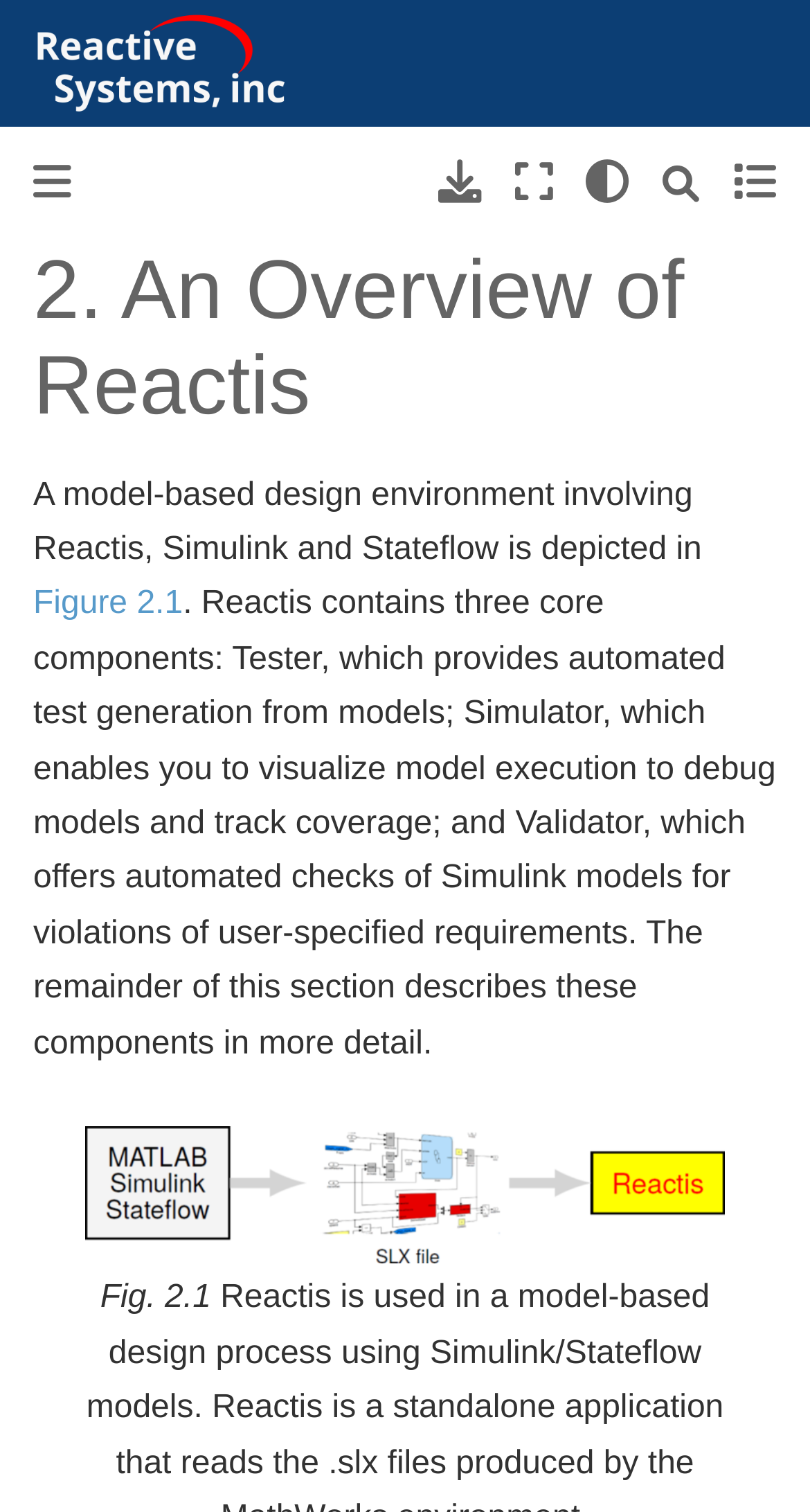Determine the main headline from the webpage and extract its text.

2. An Overview of Reactis